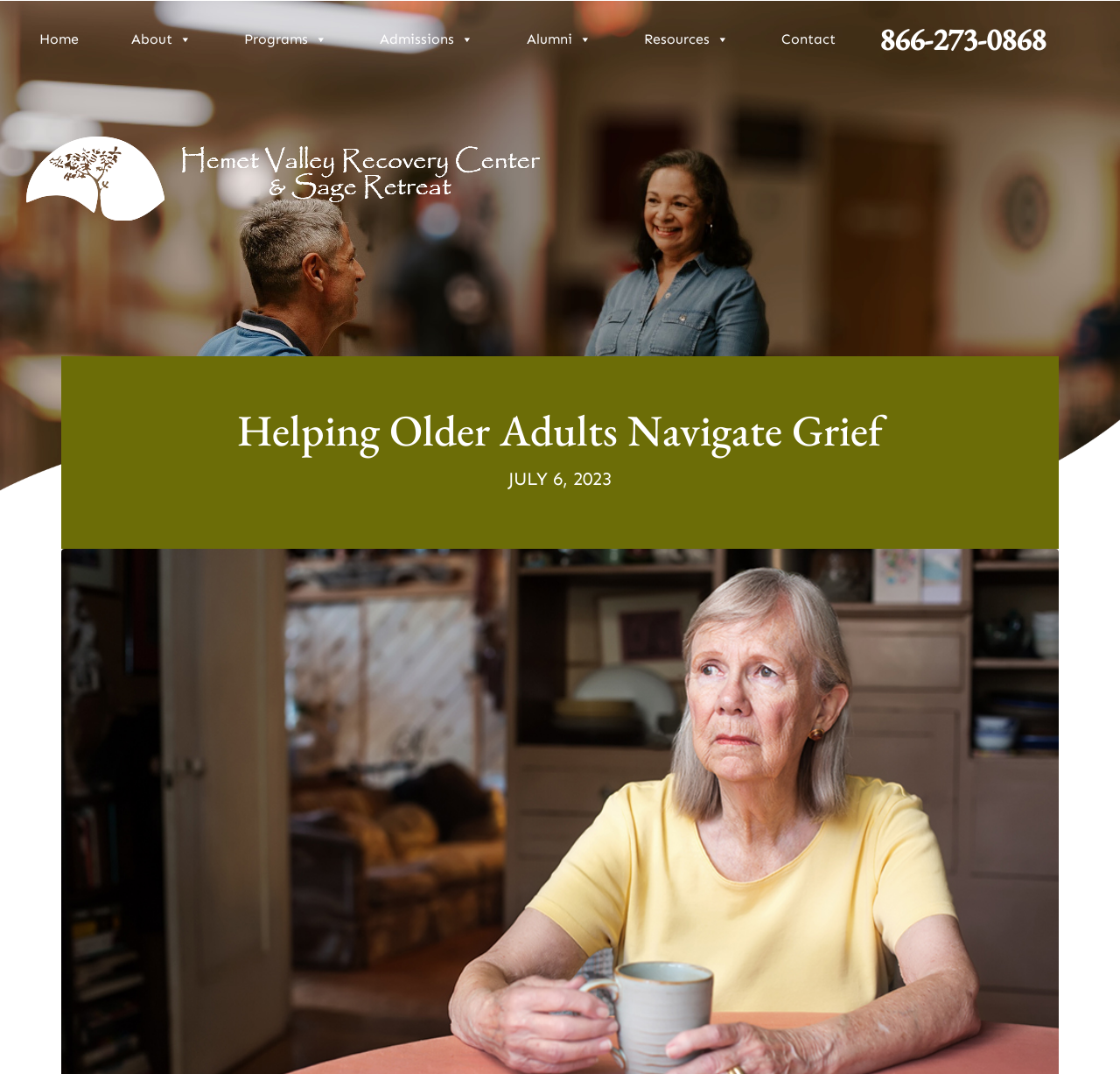Please locate the bounding box coordinates of the element's region that needs to be clicked to follow the instruction: "Check the date". The bounding box coordinates should be provided as four float numbers between 0 and 1, i.e., [left, top, right, bottom].

[0.055, 0.332, 0.945, 0.511]